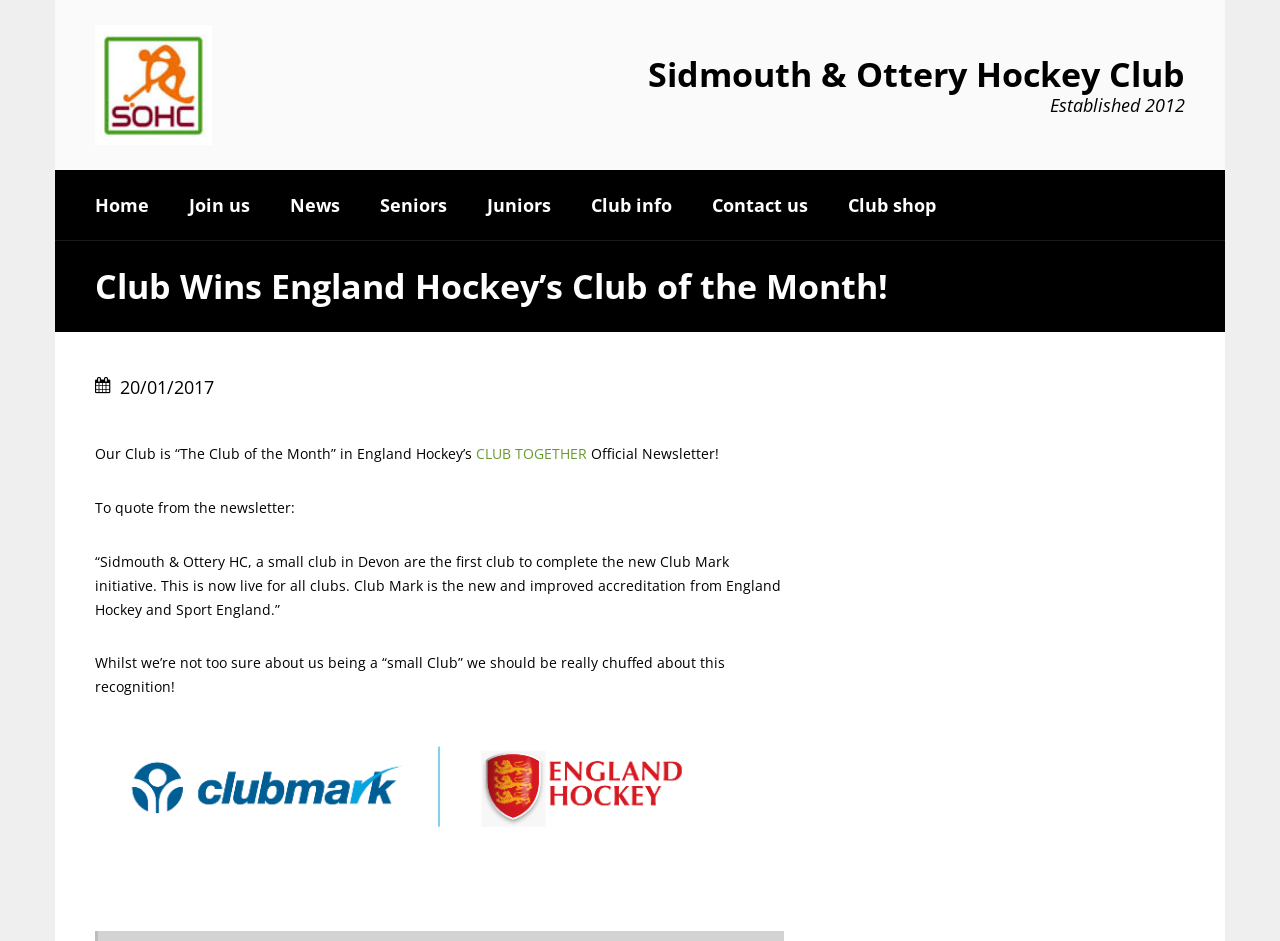Give a one-word or short phrase answer to the question: 
What is the accreditation from England Hockey and Sport England?

Club Mark